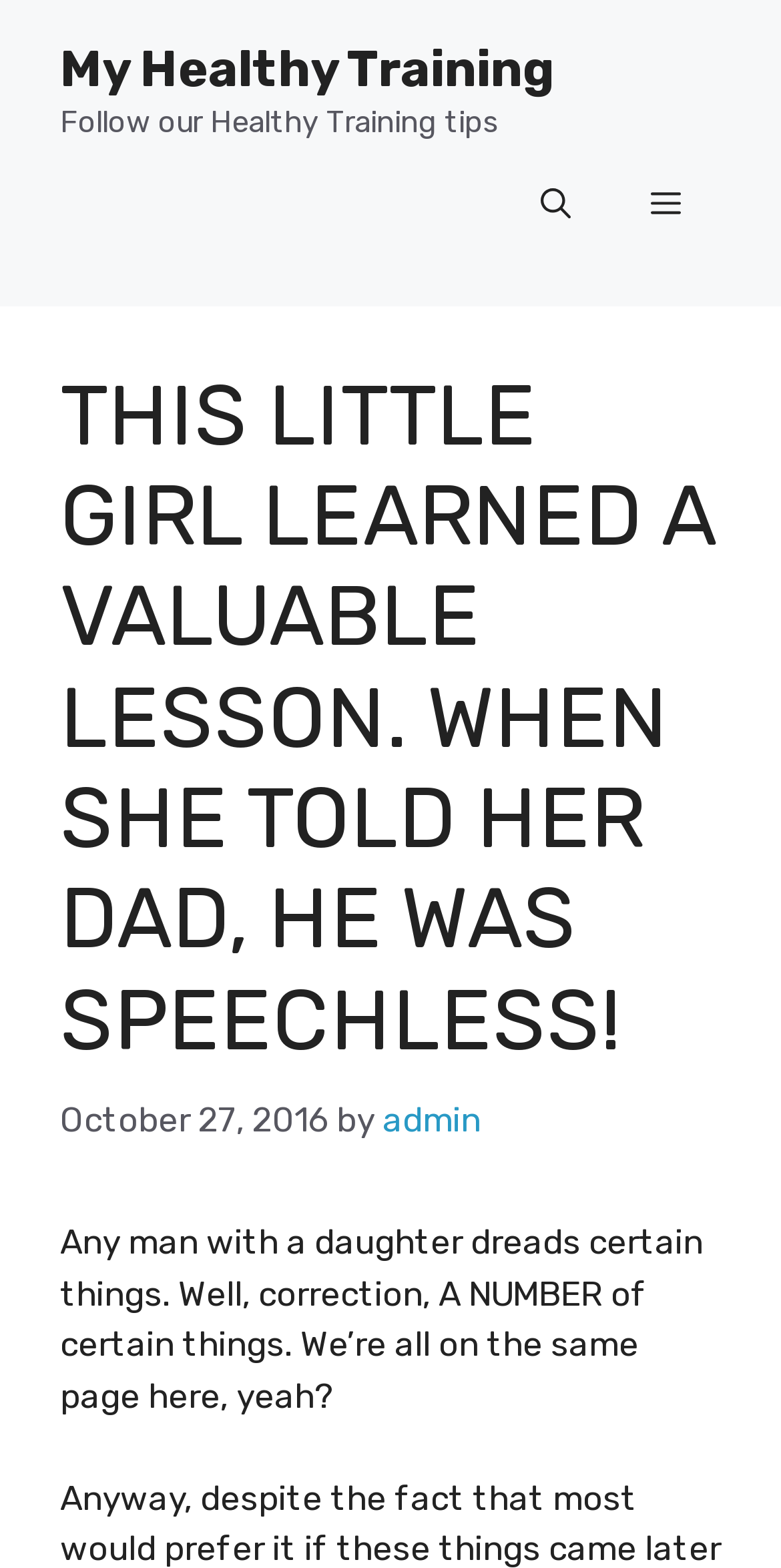Please give a concise answer to this question using a single word or phrase: 
What is the main topic of the article?

A lesson learned by a little girl